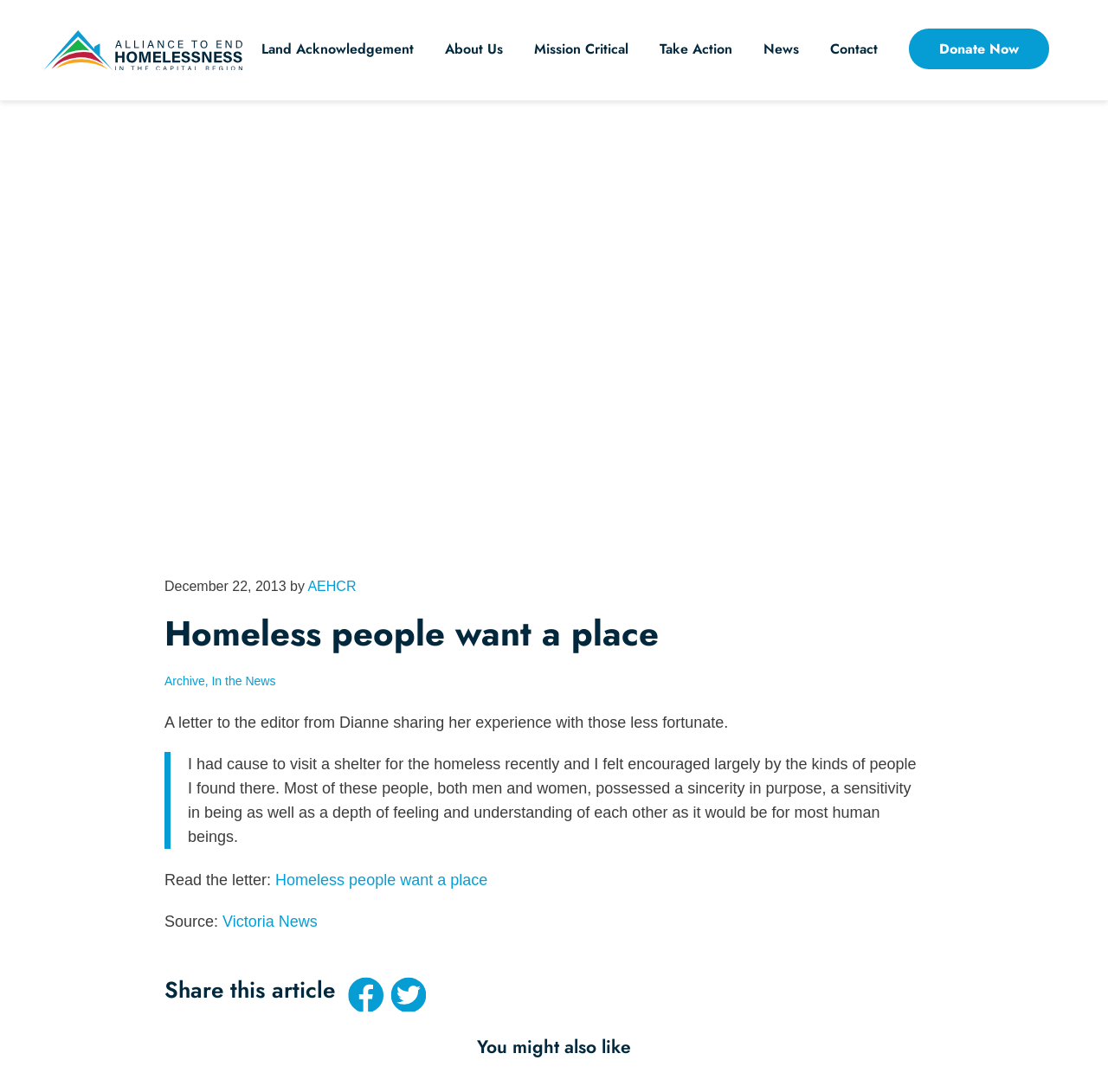Please mark the clickable region by giving the bounding box coordinates needed to complete this instruction: "Click the Land Acknowledgement menu item".

[0.222, 0.0, 0.388, 0.092]